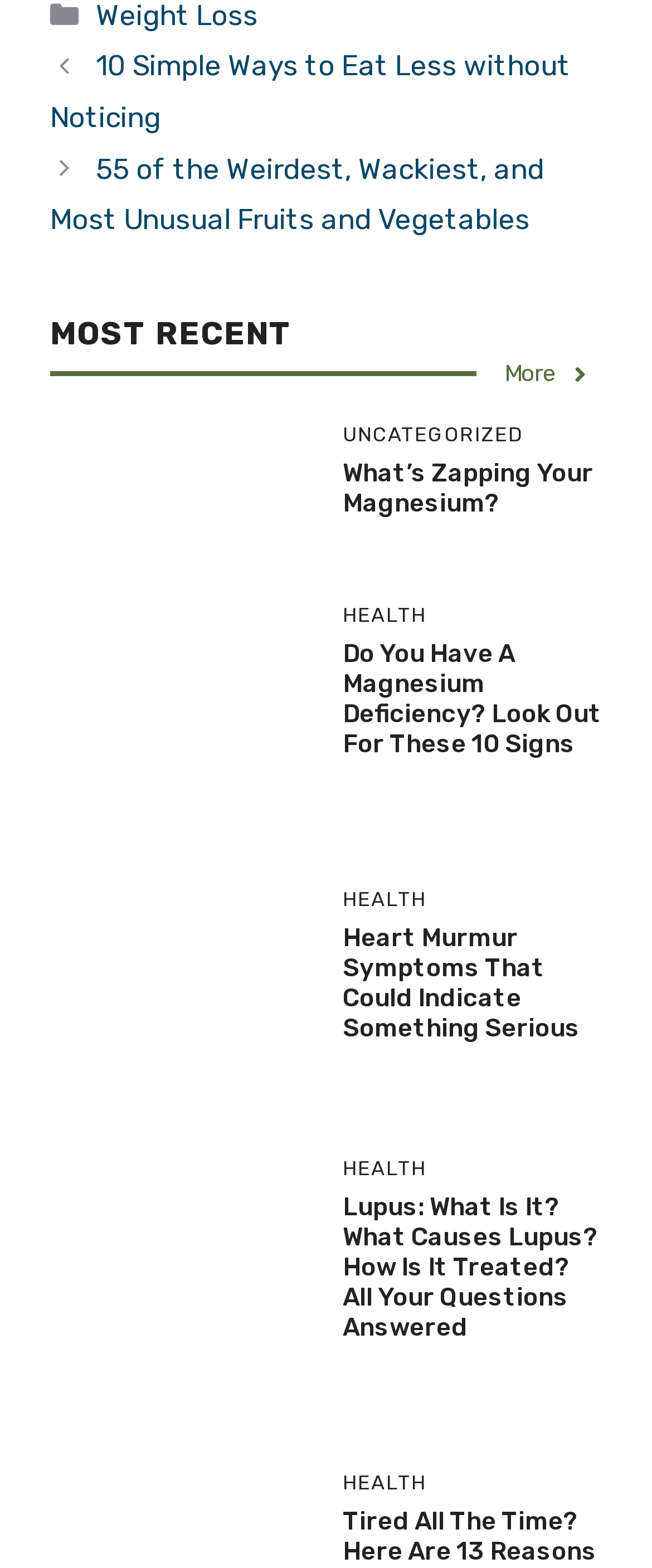Use a single word or phrase to answer the question:
What is the category of the post 'What’s Zapping Your Magnesium?'?

HEALTH